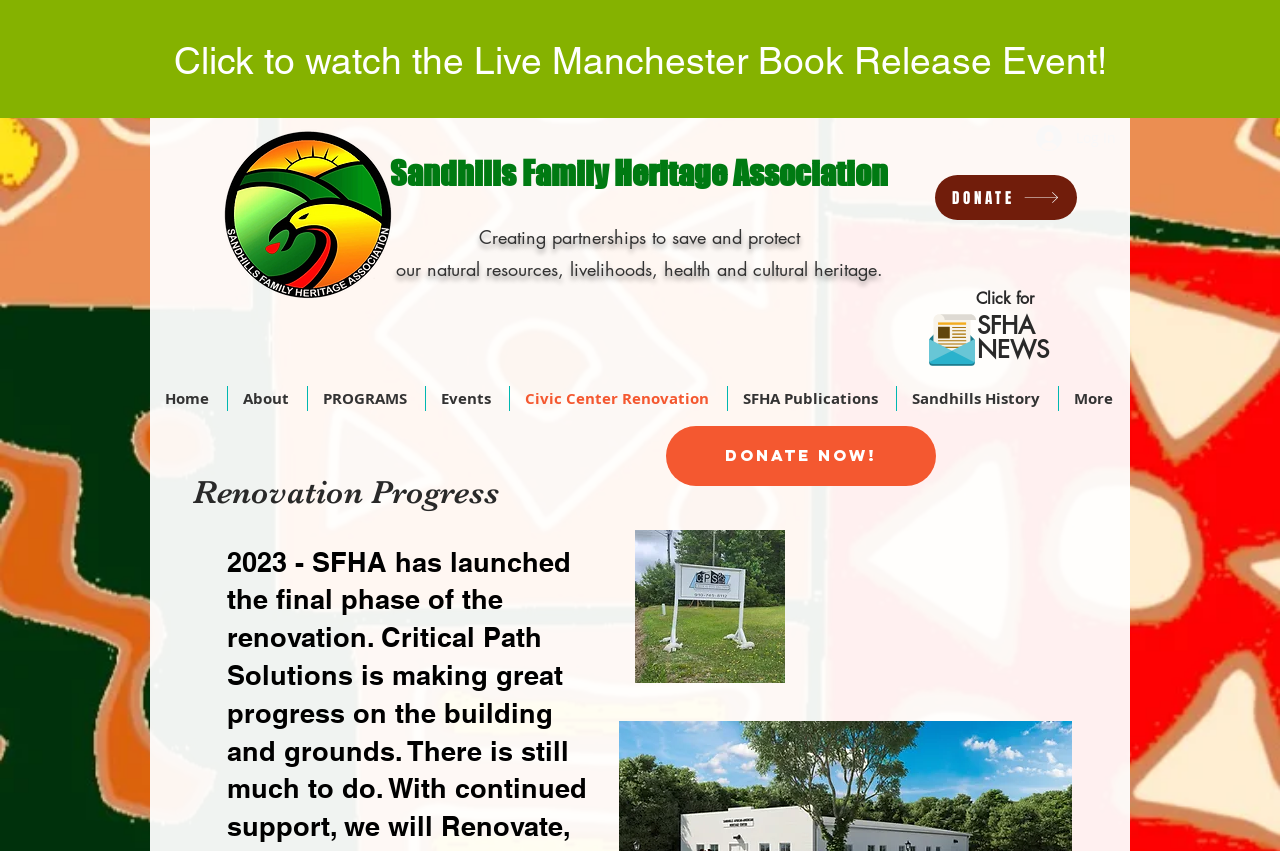Please provide a comprehensive answer to the question below using the information from the image: What is the name of the organization?

I determined the answer by looking at the heading element with the text 'Sandhills Family Heritage Association' which is located at the top of the webpage, indicating that it is the name of the organization.